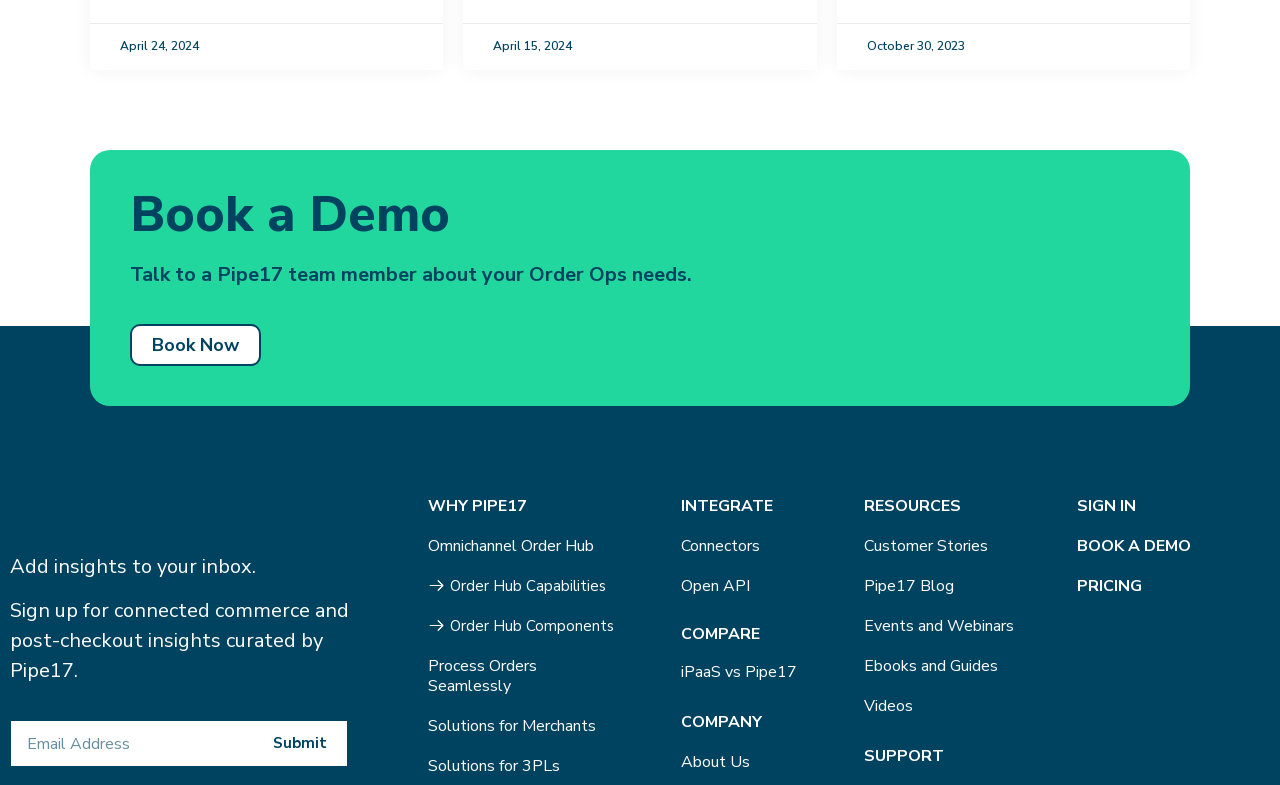What is the earliest date mentioned on the page?
From the screenshot, provide a brief answer in one word or phrase.

October 30, 2023